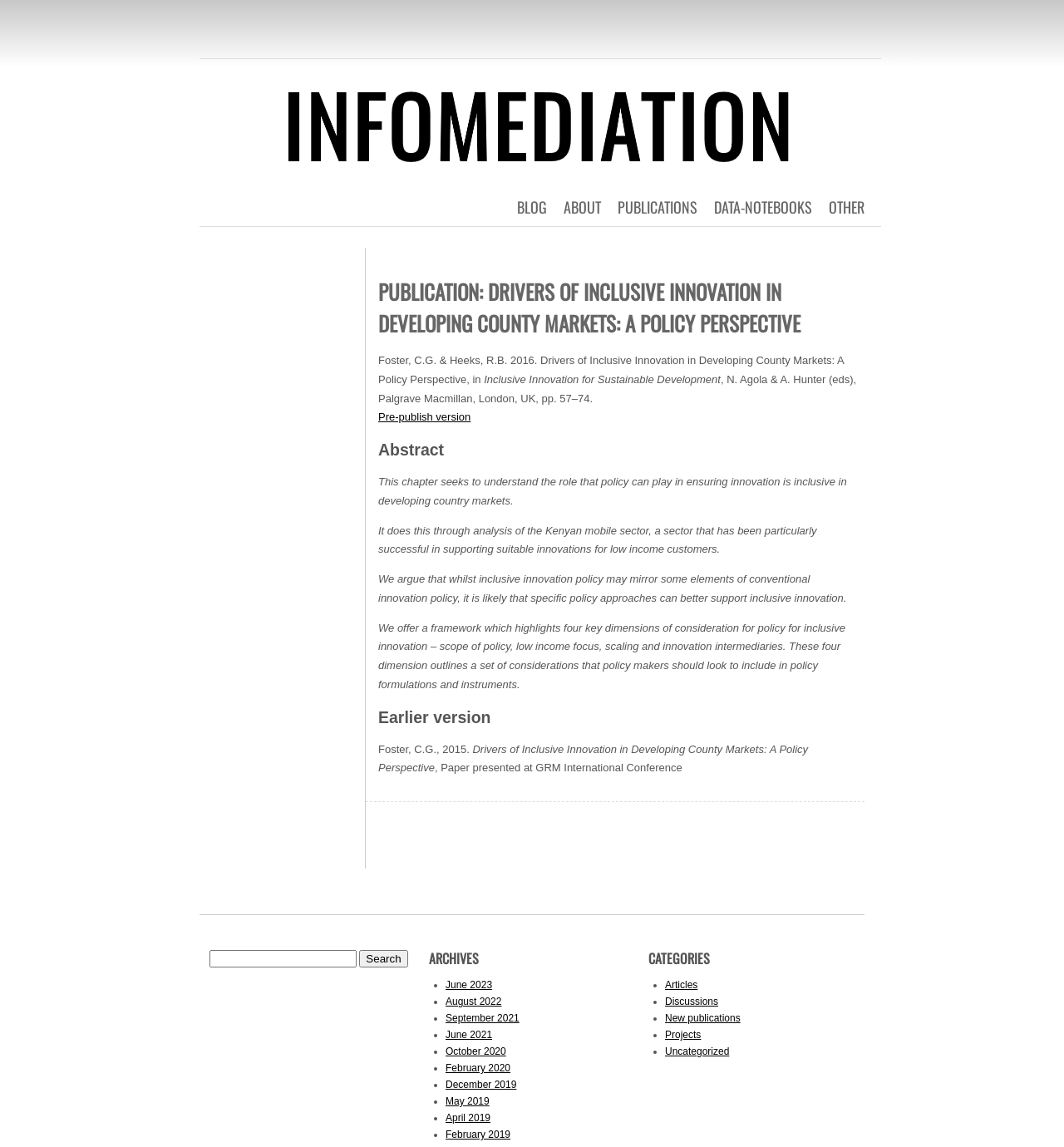What is the title of this publication?
Please answer the question as detailed as possible based on the image.

The title of this publication can be found in the heading element with the text 'PUBLICATION: DRIVERS OF INCLUSIVE INNOVATION IN DEVELOPING COUNTY MARKETS: A POLICY PERSPECTIVE' which is located at the top of the webpage.